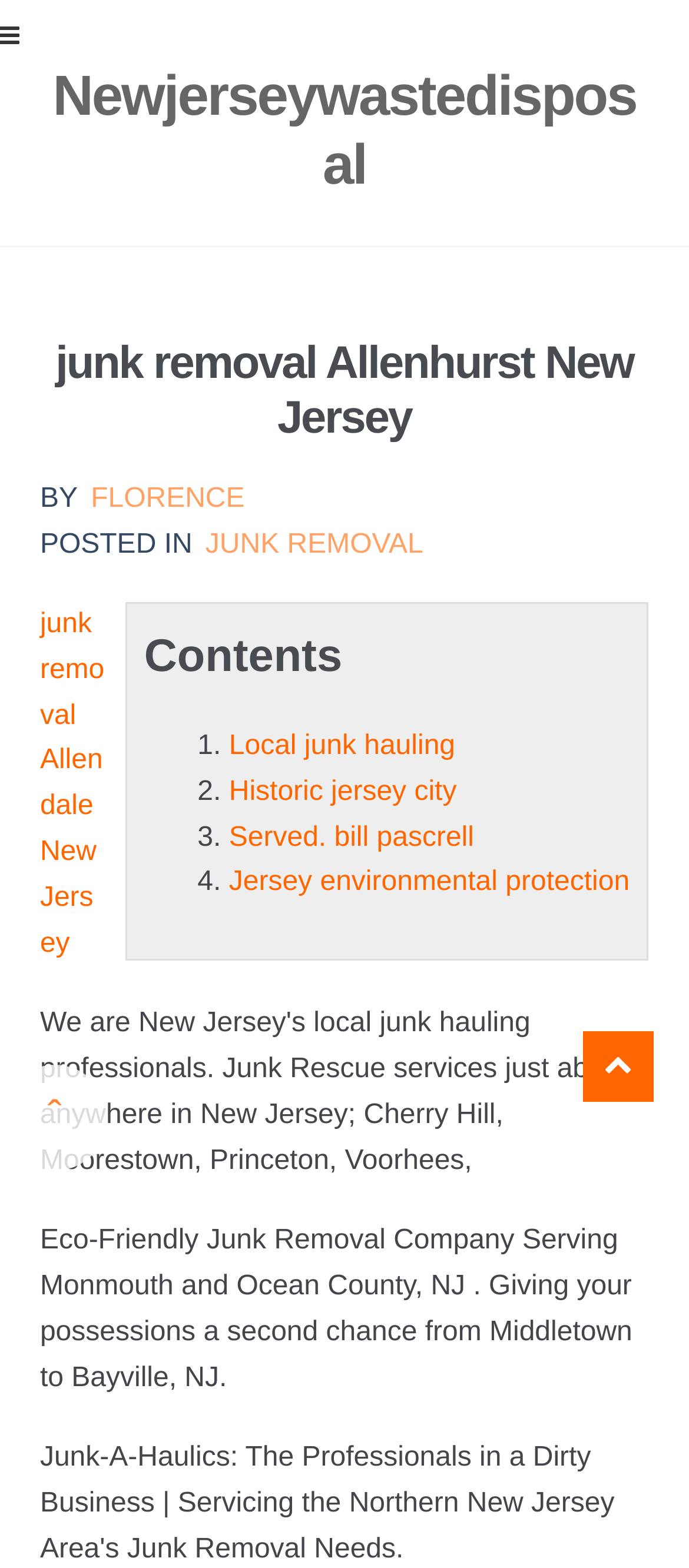Your task is to find and give the main heading text of the webpage.

junk removal Allenhurst New Jersey